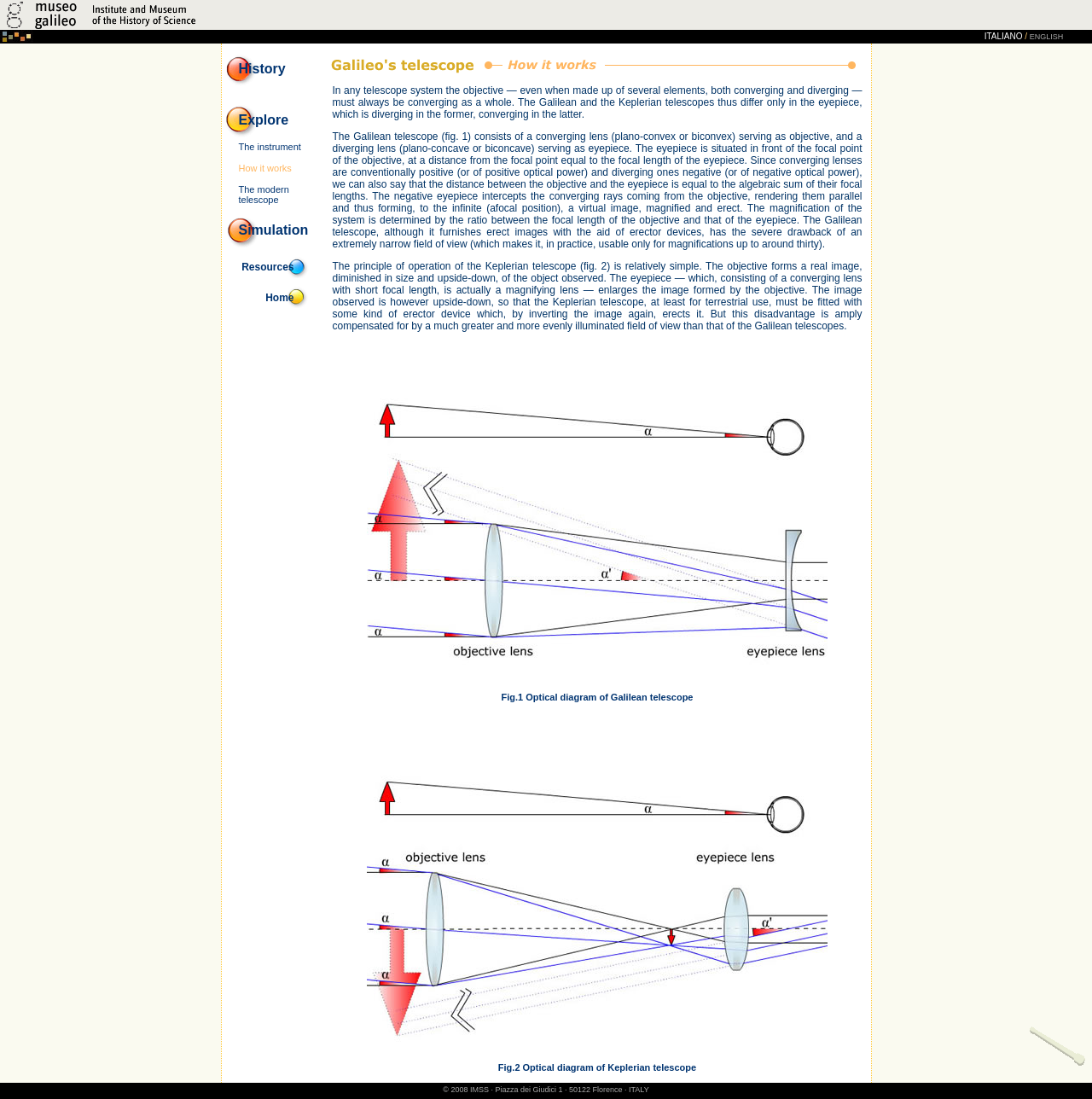Answer the question using only a single word or phrase: 
Are there any images on the webpage?

Yes